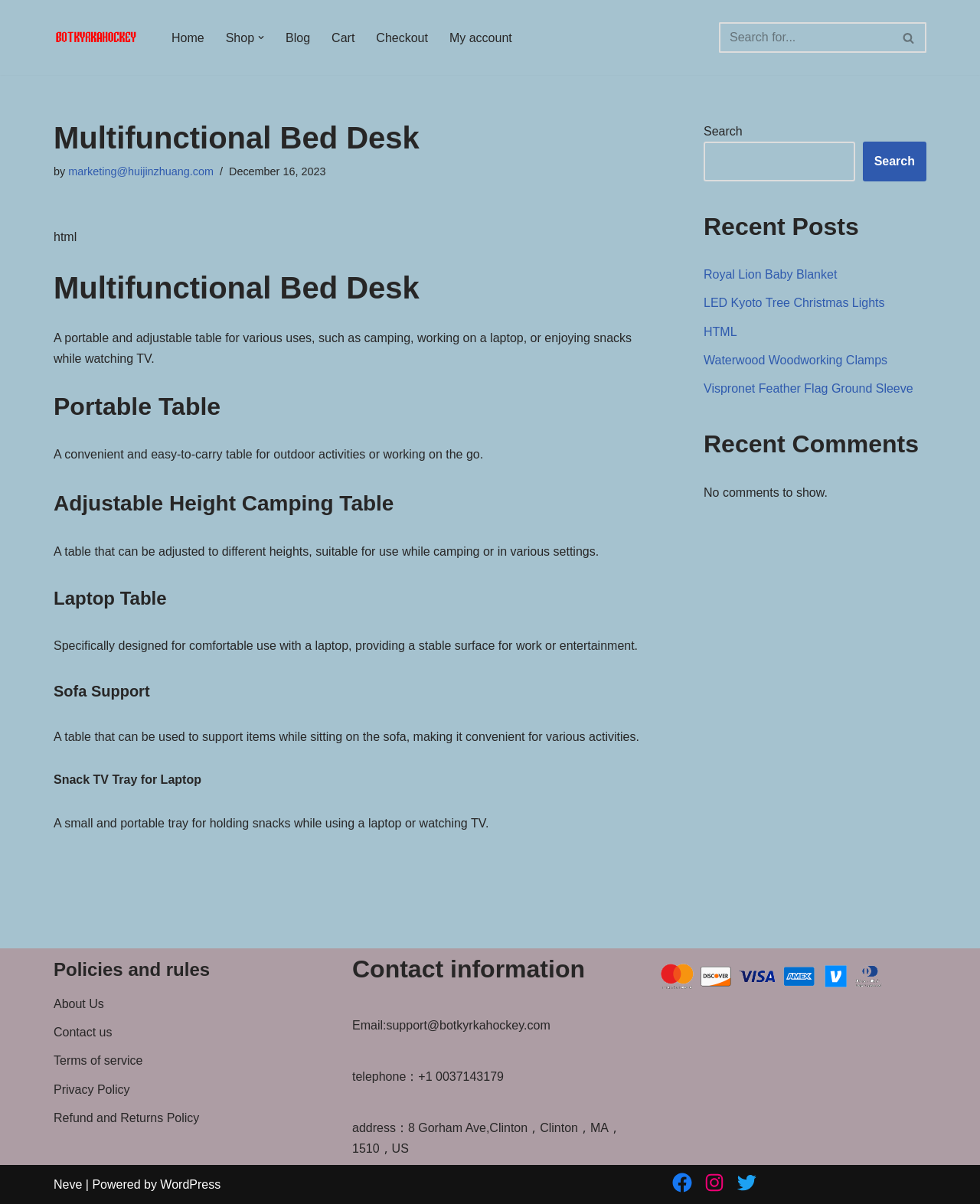Look at the image and write a detailed answer to the question: 
What is the name of the multifunctional bed desk?

The name of the multifunctional bed desk is mentioned in the heading 'Multifunctional Bed Desk' which is located at the top of the webpage, indicating that the webpage is about this specific product.